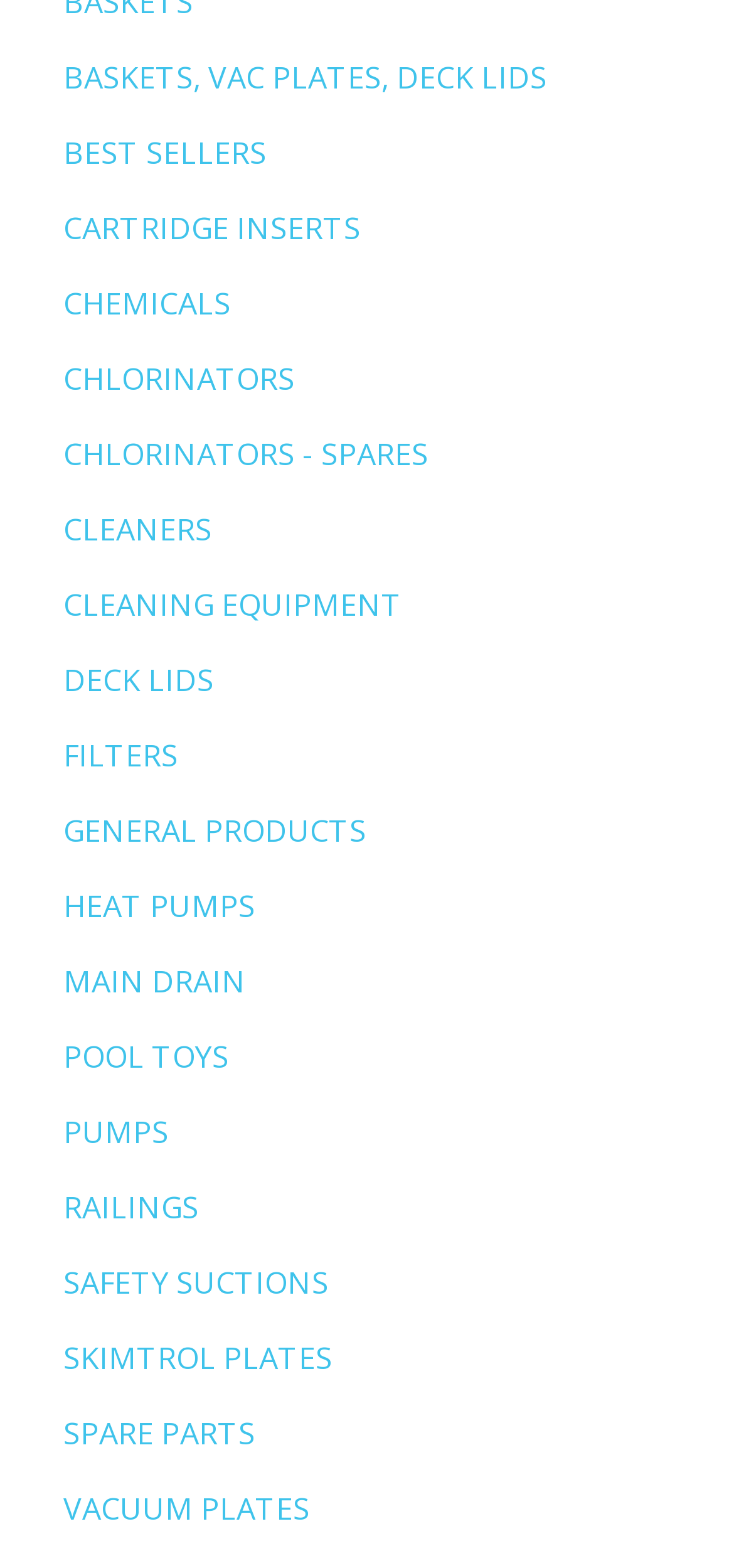Identify the coordinates of the bounding box for the element that must be clicked to accomplish the instruction: "Browse BASKETS, VAC PLATES, DECK LIDS".

[0.086, 0.036, 0.745, 0.062]